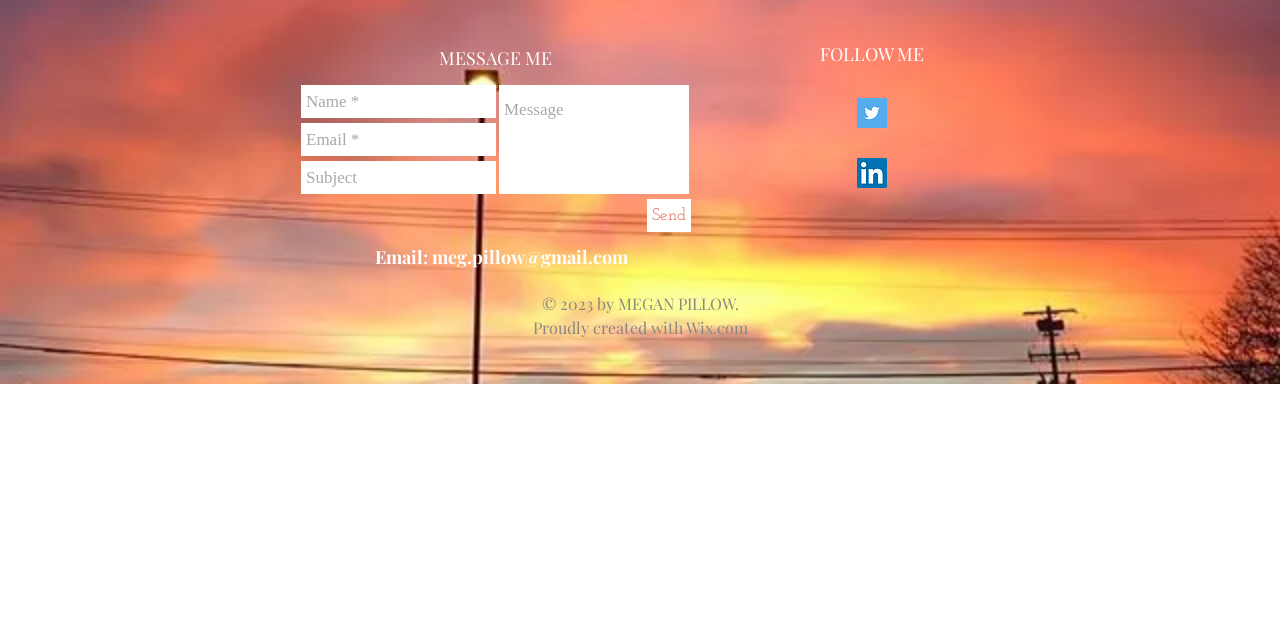Locate the bounding box coordinates for the element described below: "placeholder="Message"". The coordinates must be four float values between 0 and 1, formatted as [left, top, right, bottom].

[0.39, 0.133, 0.538, 0.303]